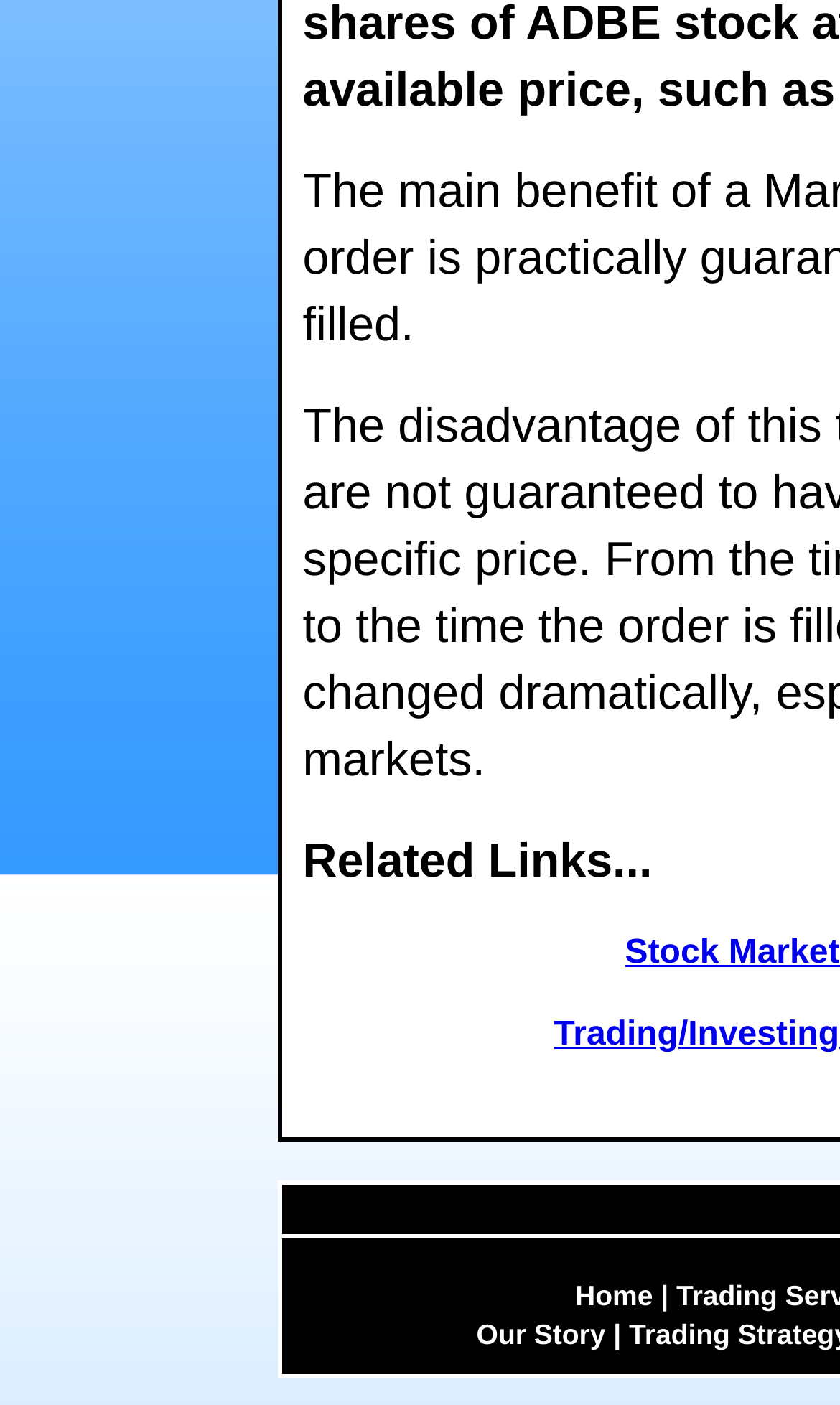Find the bounding box of the web element that fits this description: "Main Menu".

None